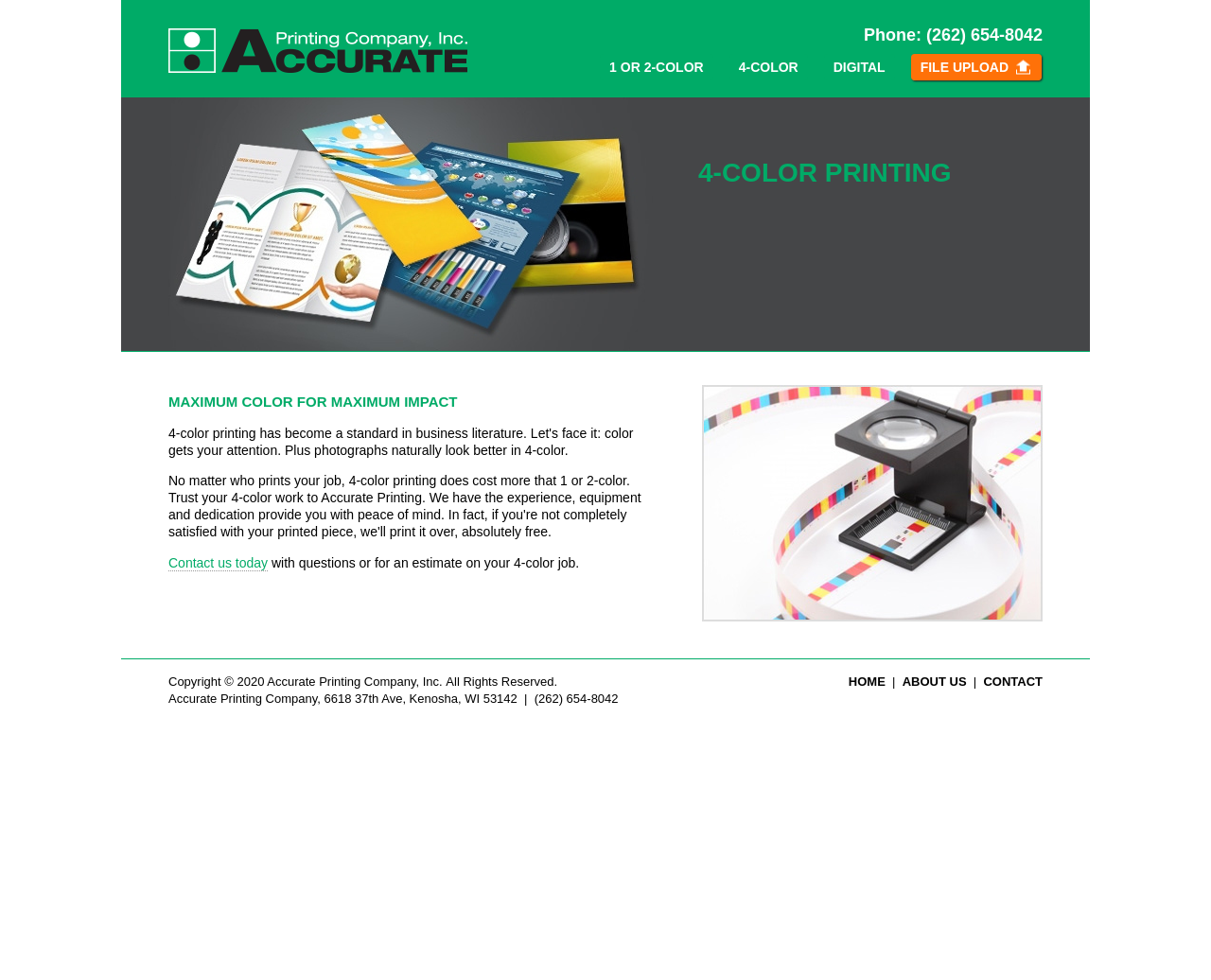Please identify the bounding box coordinates of where to click in order to follow the instruction: "Contact us today".

[0.139, 0.566, 0.221, 0.583]